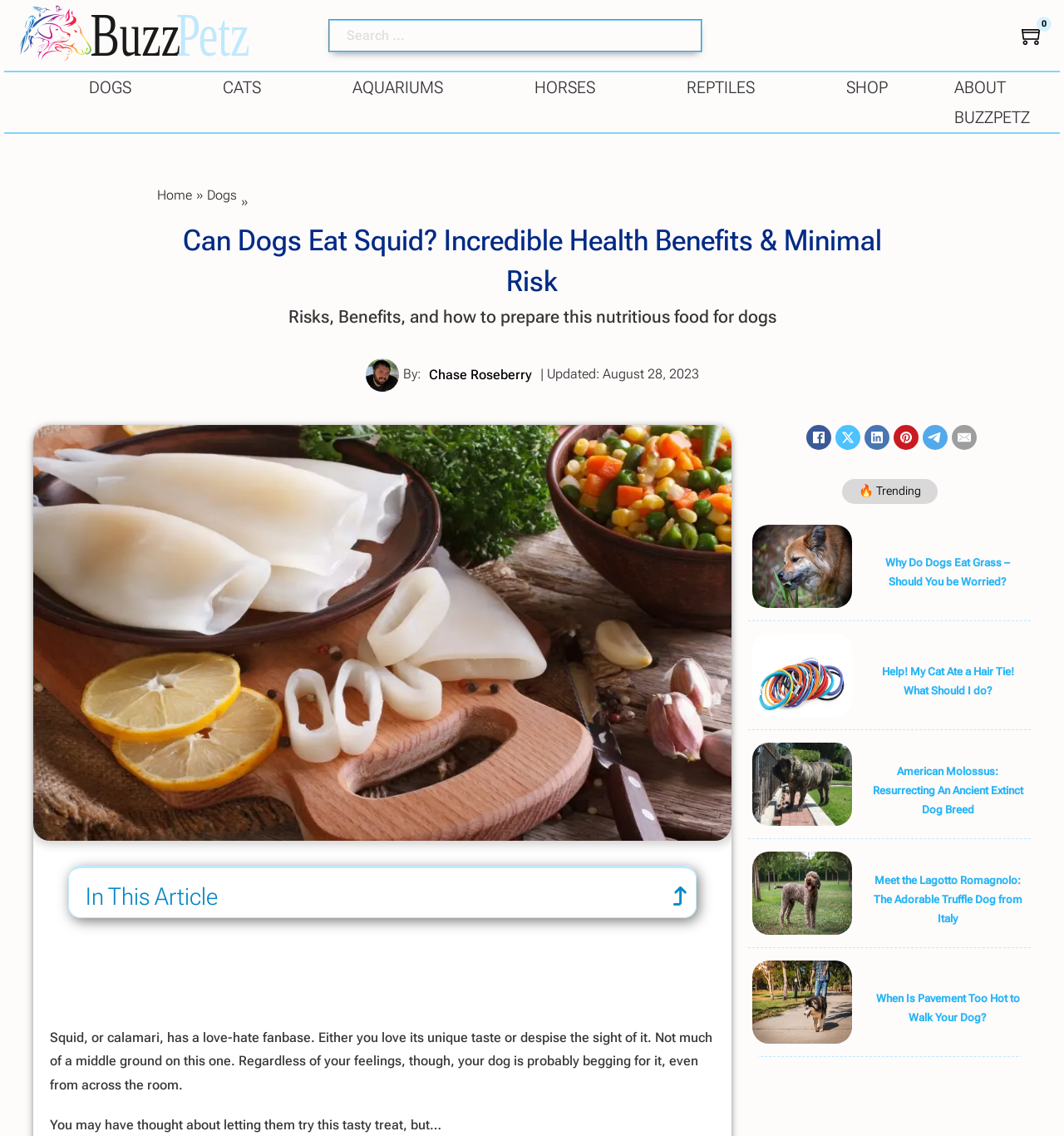Locate the UI element described by About BuzzPetz and provide its bounding box coordinates. Use the format (top-left x, top-left y, bottom-right x, bottom-right y) with all values as floating point numbers between 0 and 1.

[0.889, 0.064, 0.976, 0.116]